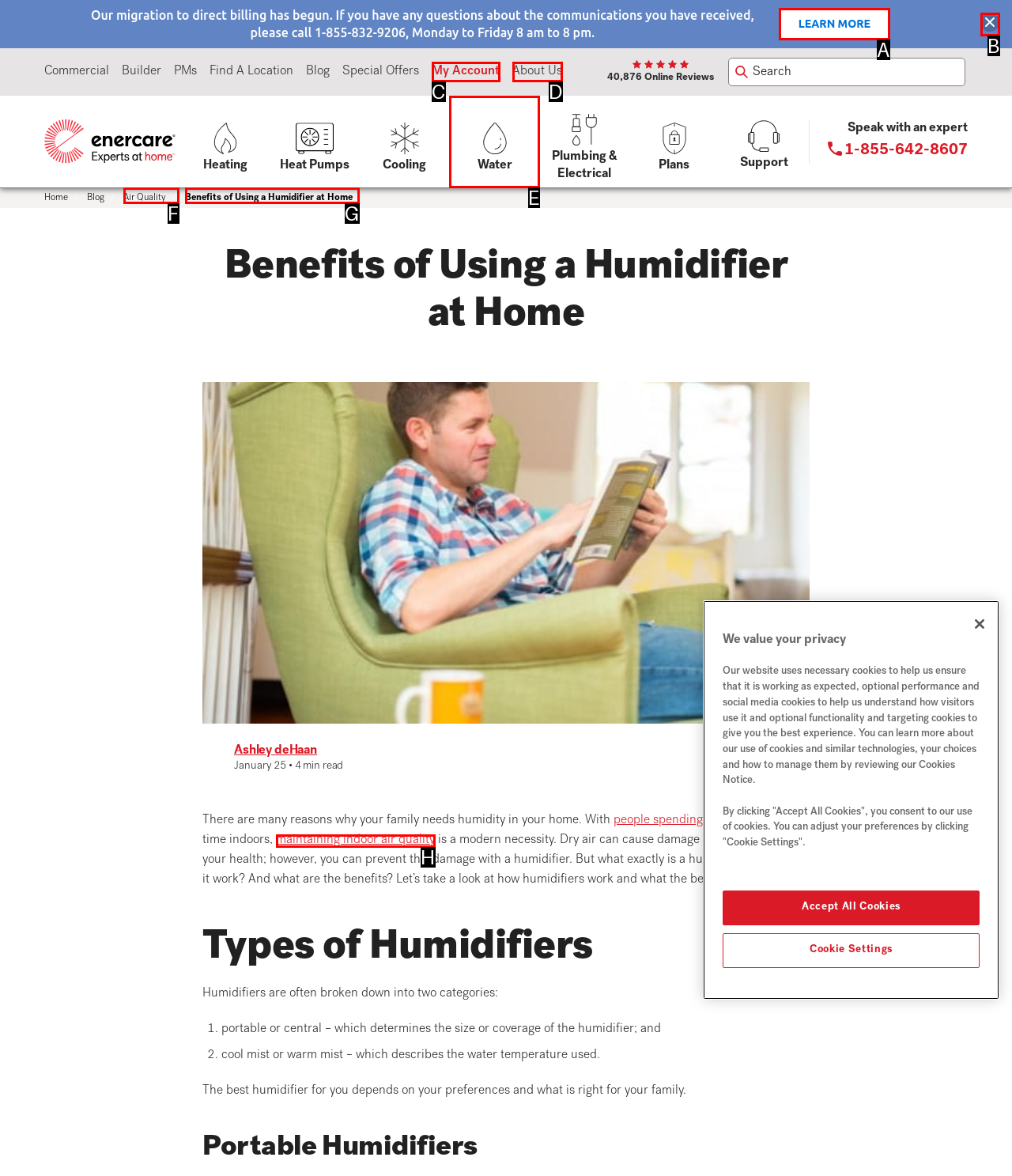What letter corresponds to the UI element described here: maintaining indoor air quality
Reply with the letter from the options provided.

H